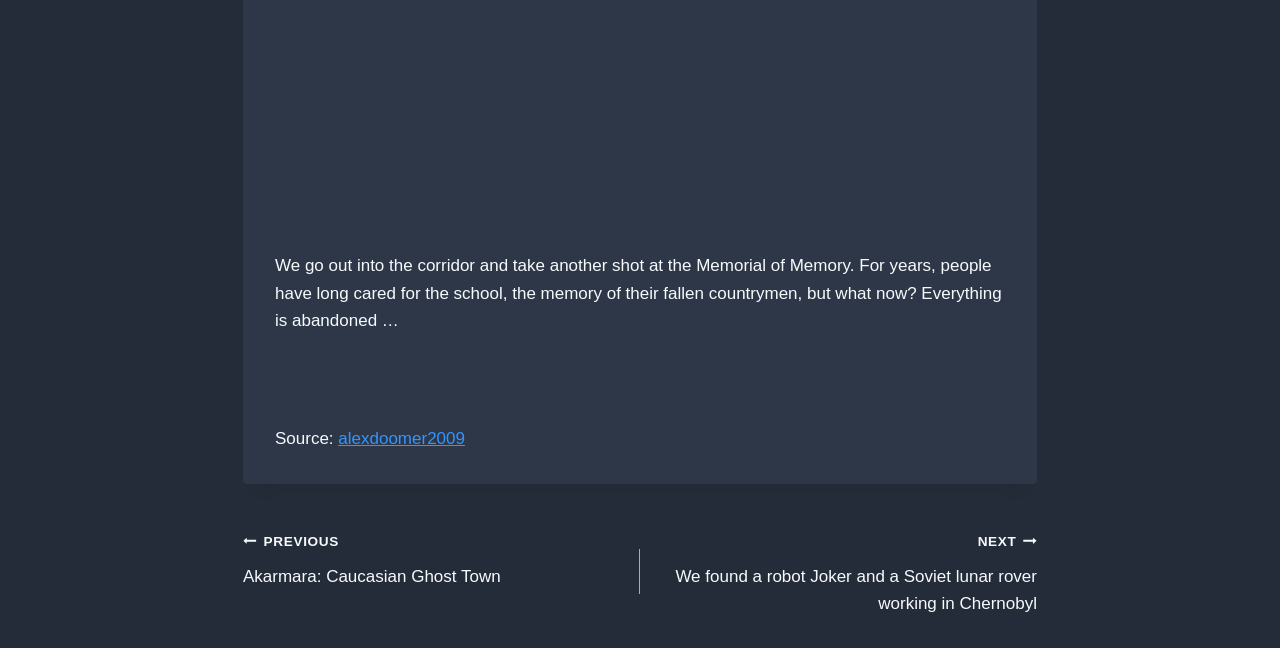Determine the bounding box coordinates of the region to click in order to accomplish the following instruction: "read the next post". Provide the coordinates as four float numbers between 0 and 1, specifically [left, top, right, bottom].

[0.5, 0.813, 0.81, 0.952]